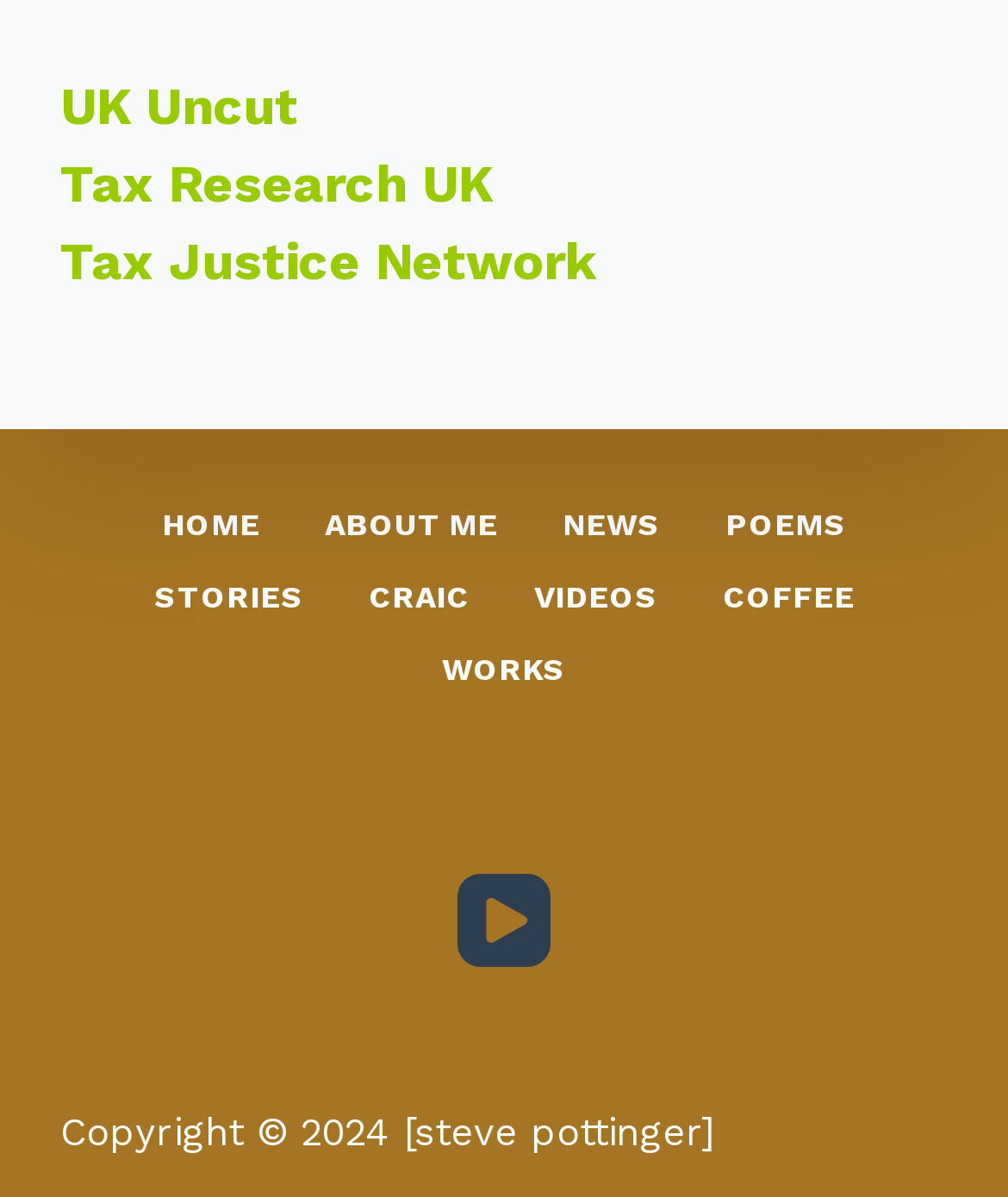Identify the bounding box coordinates of the section to be clicked to complete the task described by the following instruction: "go to HOME page". The coordinates should be four float numbers between 0 and 1, formatted as [left, top, right, bottom].

[0.128, 0.423, 0.29, 0.457]